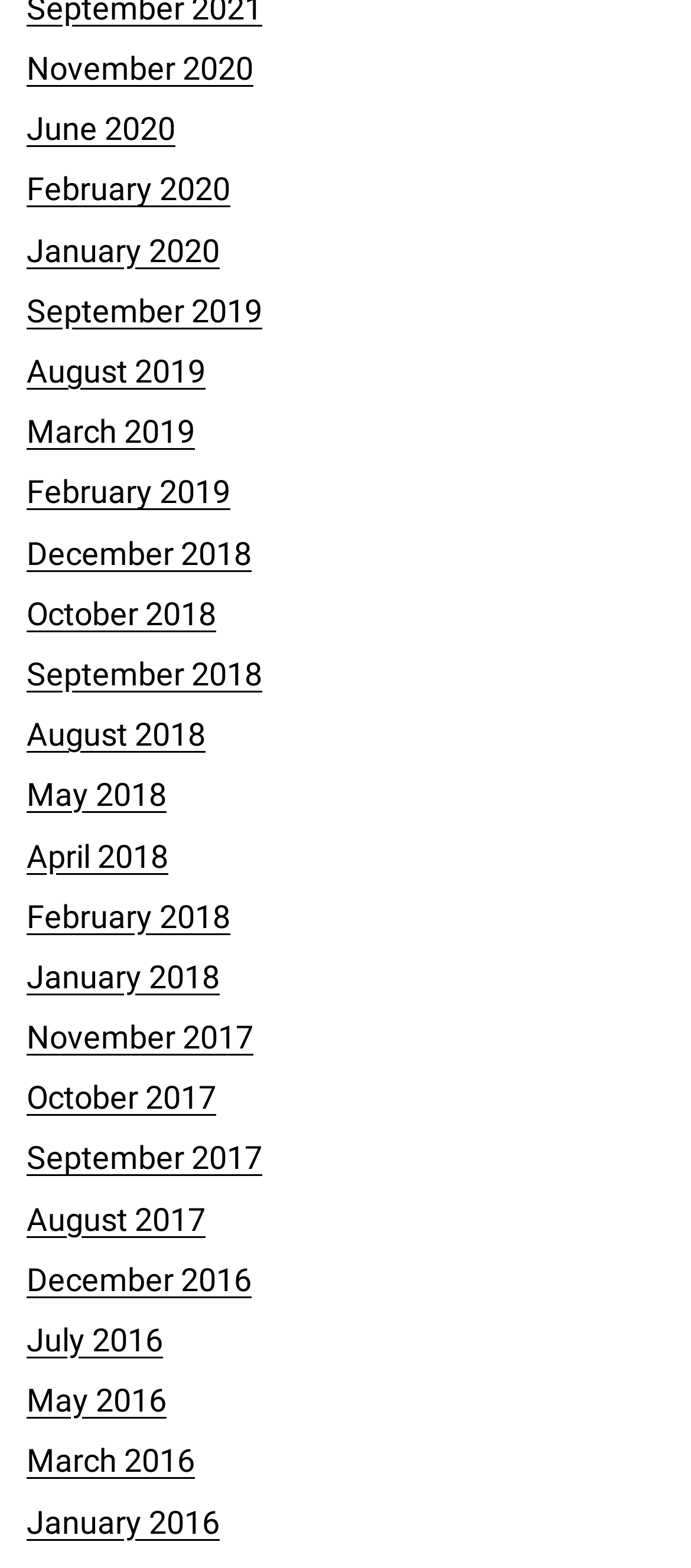How many links are available for the year 2020?
Look at the image and provide a short answer using one word or a phrase.

4